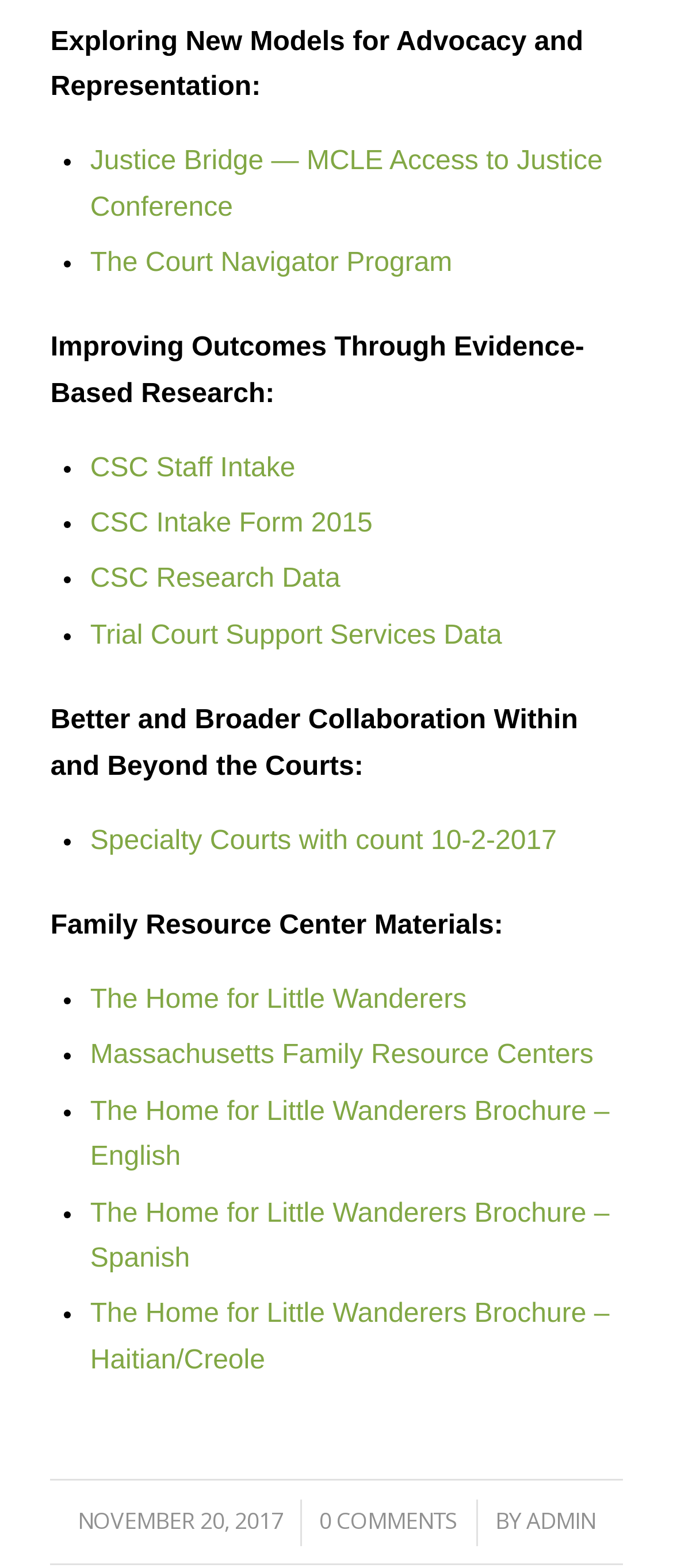Refer to the image and provide a thorough answer to this question:
What is the author of the article?

I found the author's name mentioned at the bottom of the webpage, which is 'ADMIN', inside a link element.